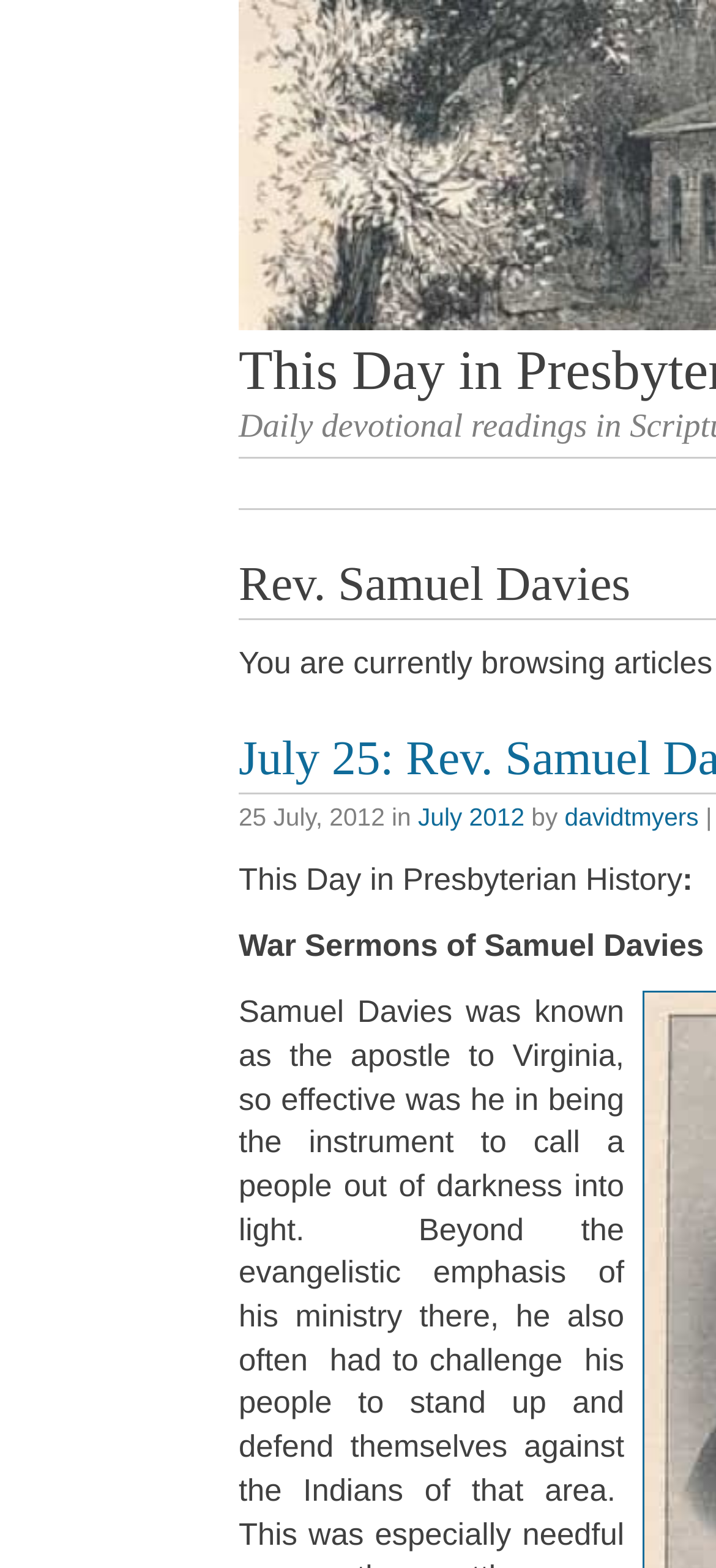What is the month of the current devotional reading?
Look at the image and provide a short answer using one word or a phrase.

July